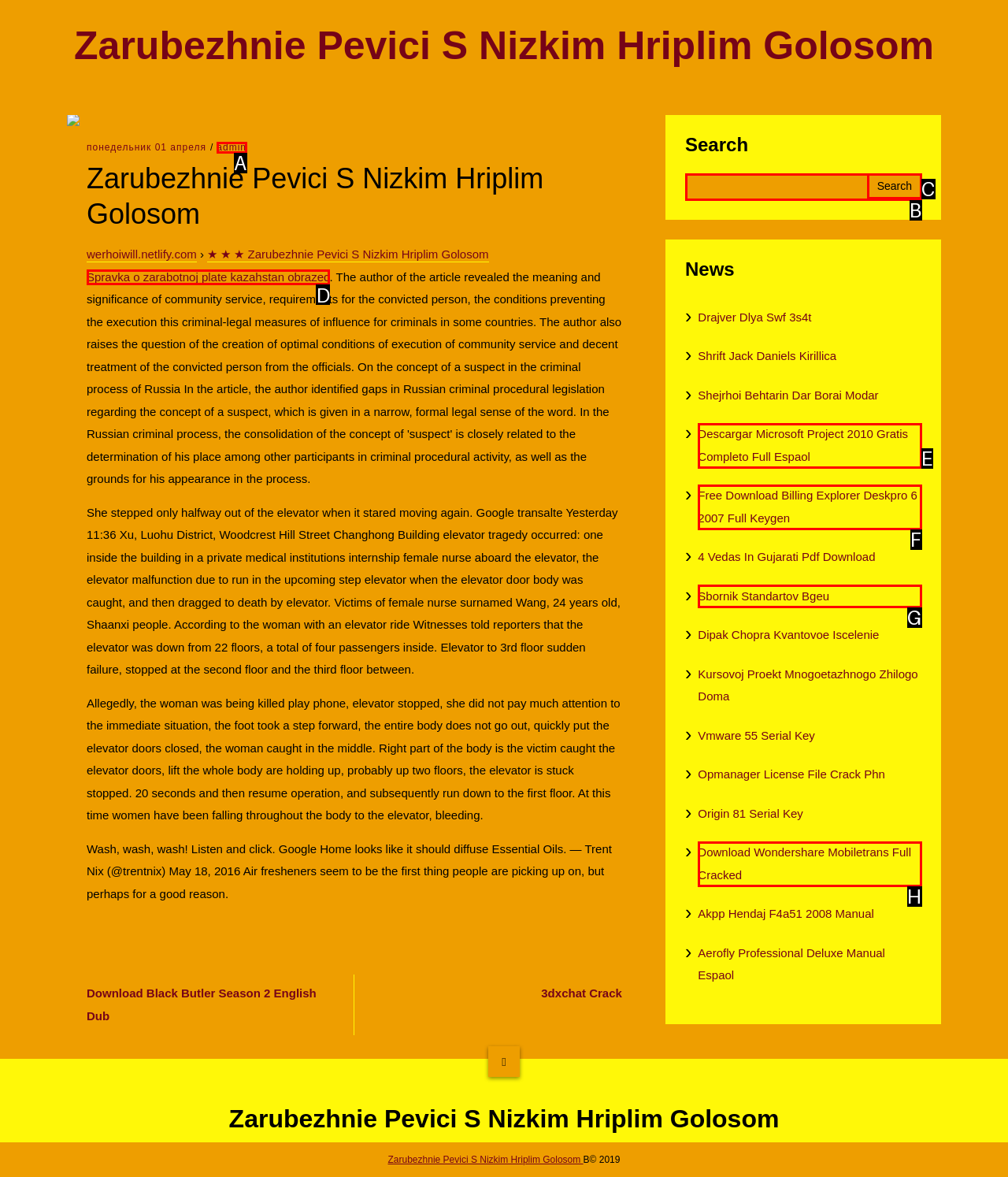Which option should be clicked to execute the following task: Click on the link to Spravka o zarabotnoj plate kazahstan obrazec? Respond with the letter of the selected option.

D